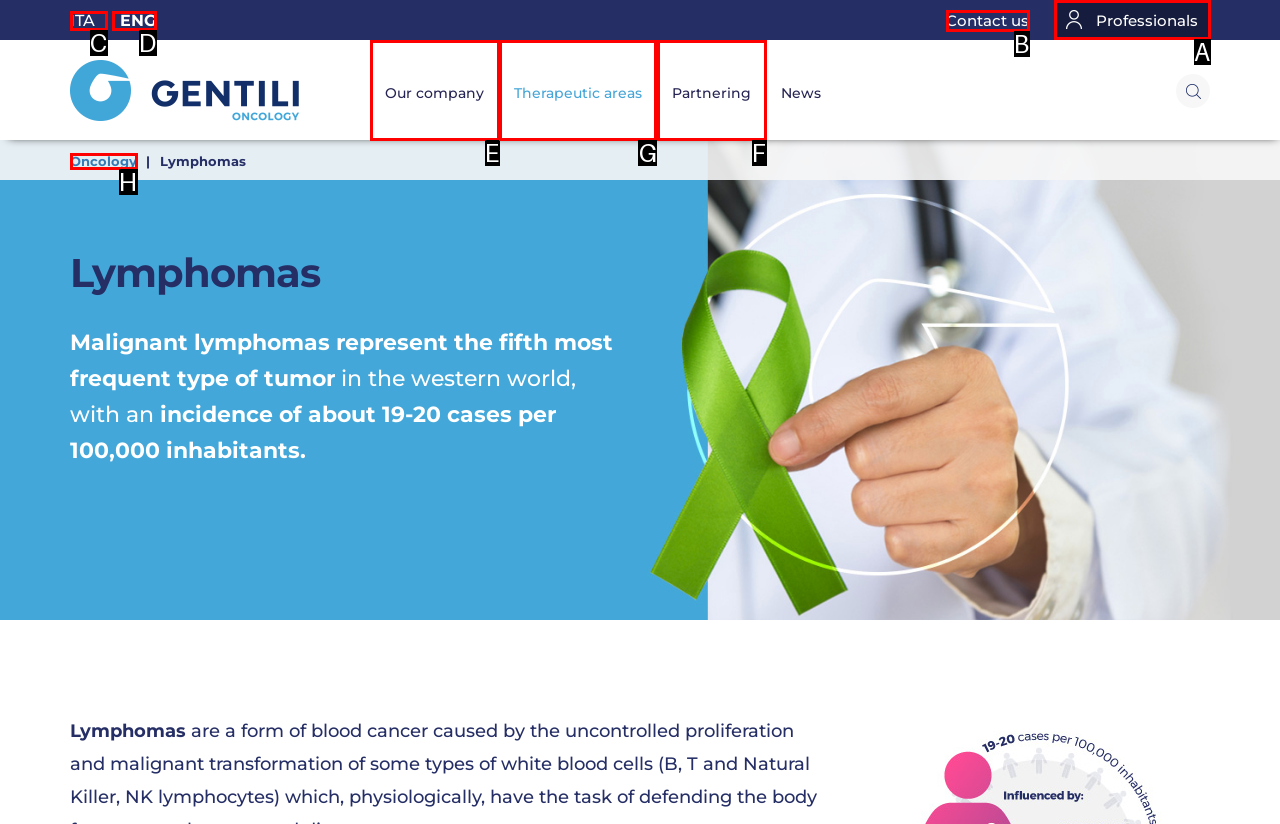Identify the letter of the UI element you need to select to accomplish the task: Read about therapeutic areas.
Respond with the option's letter from the given choices directly.

G